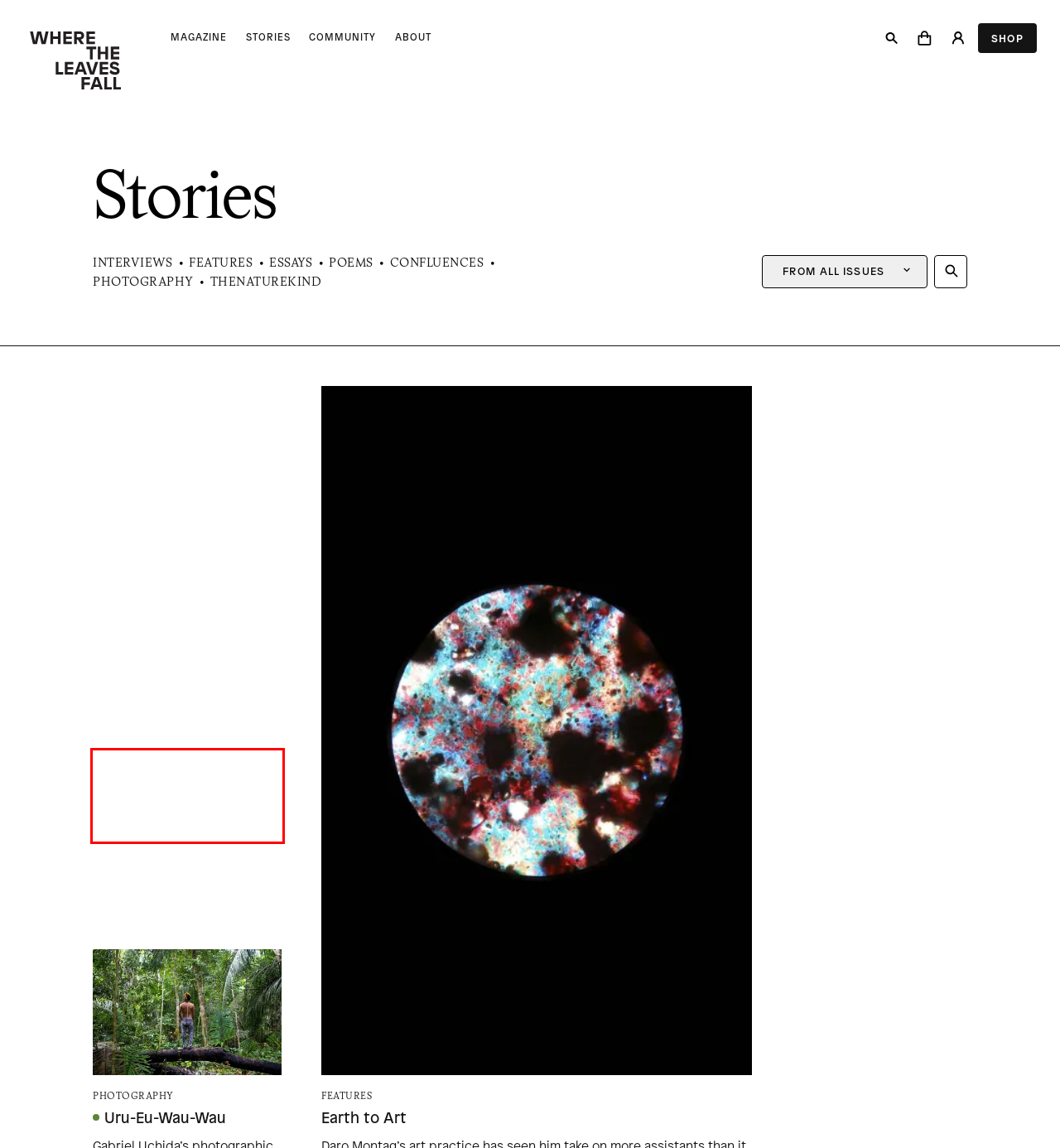Given a screenshot of a webpage containing a red rectangle bounding box, extract and provide the text content found within the red bounding box.

Gabriel Uchida’s photographic exploration led him to the Uru-eu-wau-wau and the heart of the Amazon, where he found a way of life under threat.